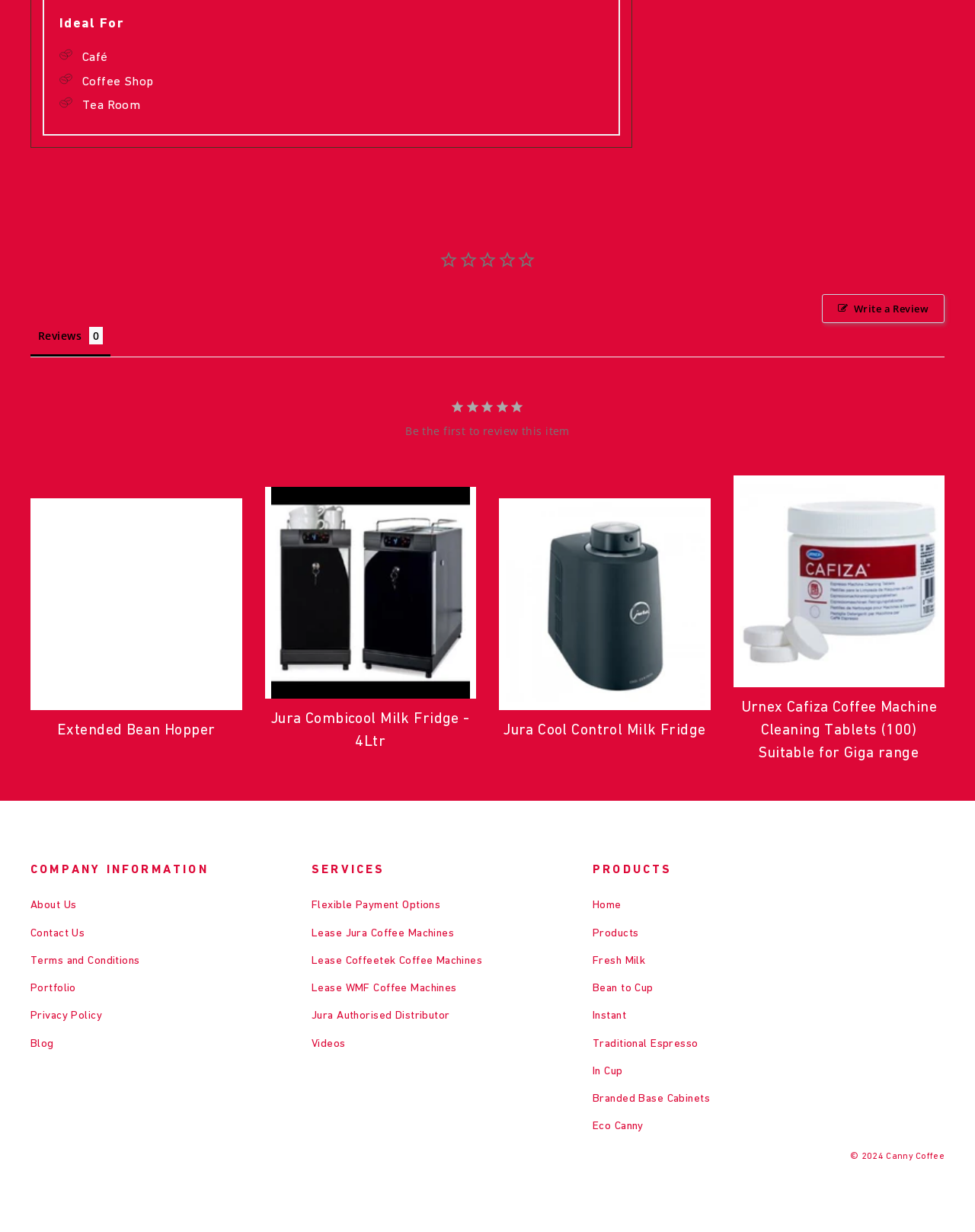Please analyze the image and provide a thorough answer to the question:
What is the copyright year of this website?

I found a static text element with the text '© 2024 Canny Coffee' which indicates the copyright year of this website.